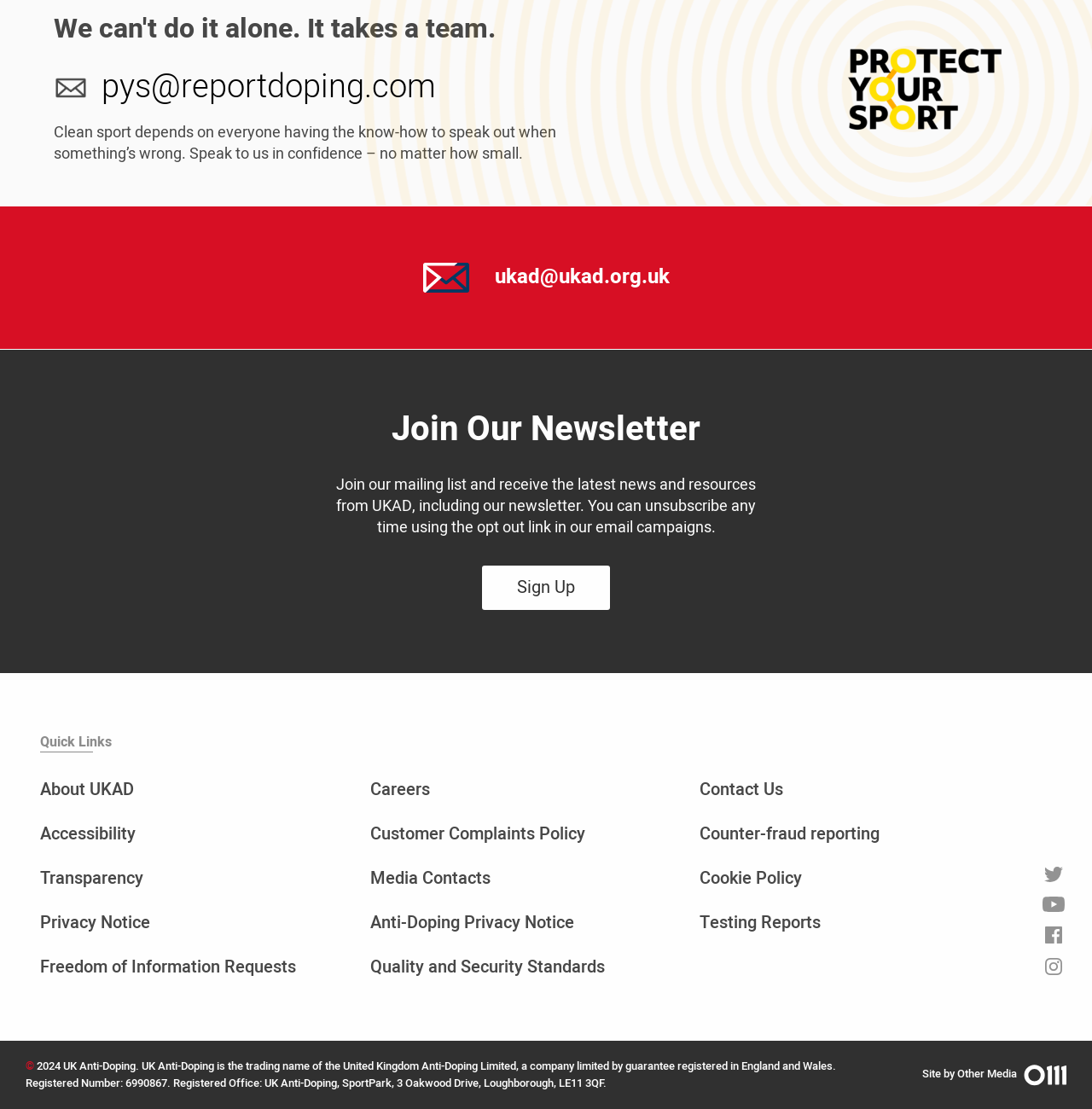Give a short answer to this question using one word or a phrase:
What is the purpose of the mailing list?

To receive latest news and resources from UKAD